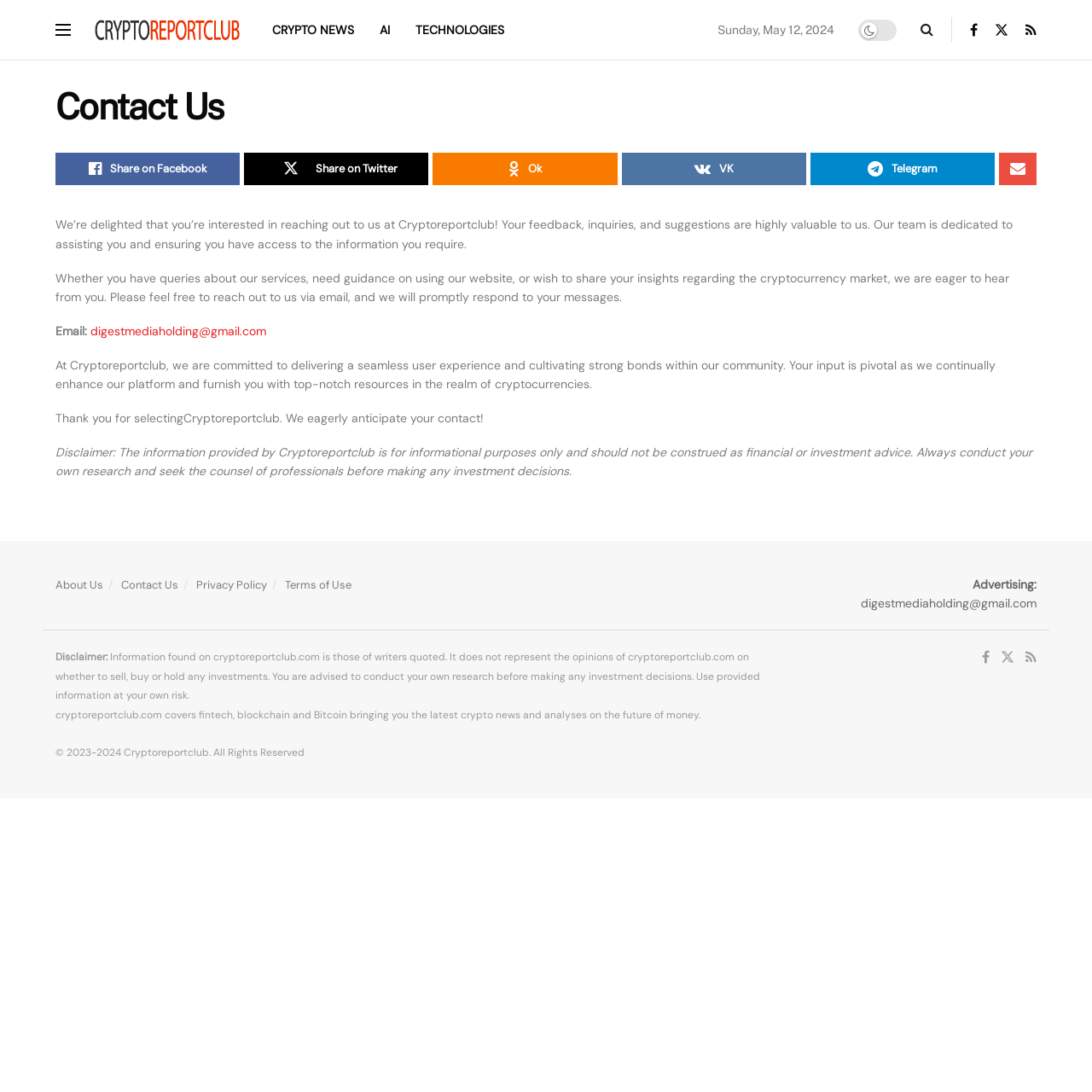What is the purpose of this webpage?
Refer to the image and give a detailed answer to the question.

Based on the content of the webpage, it appears that the purpose of this webpage is to provide a contact form or email address for users to reach out to the Cryptoreportclub team with feedback, inquiries, or suggestions.